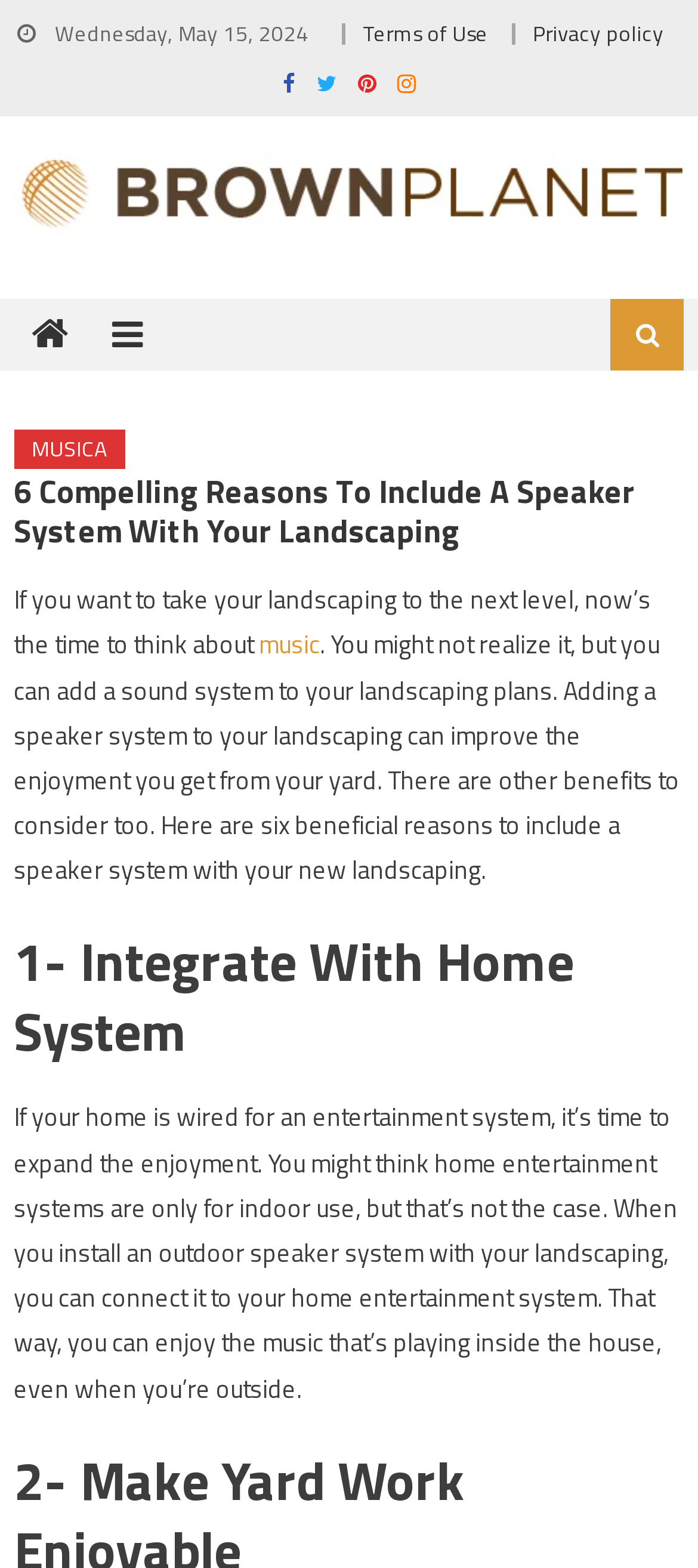Provide the bounding box coordinates of the HTML element described as: "Zur Wunschliste hinzufügen". The bounding box coordinates should be four float numbers between 0 and 1, i.e., [left, top, right, bottom].

None